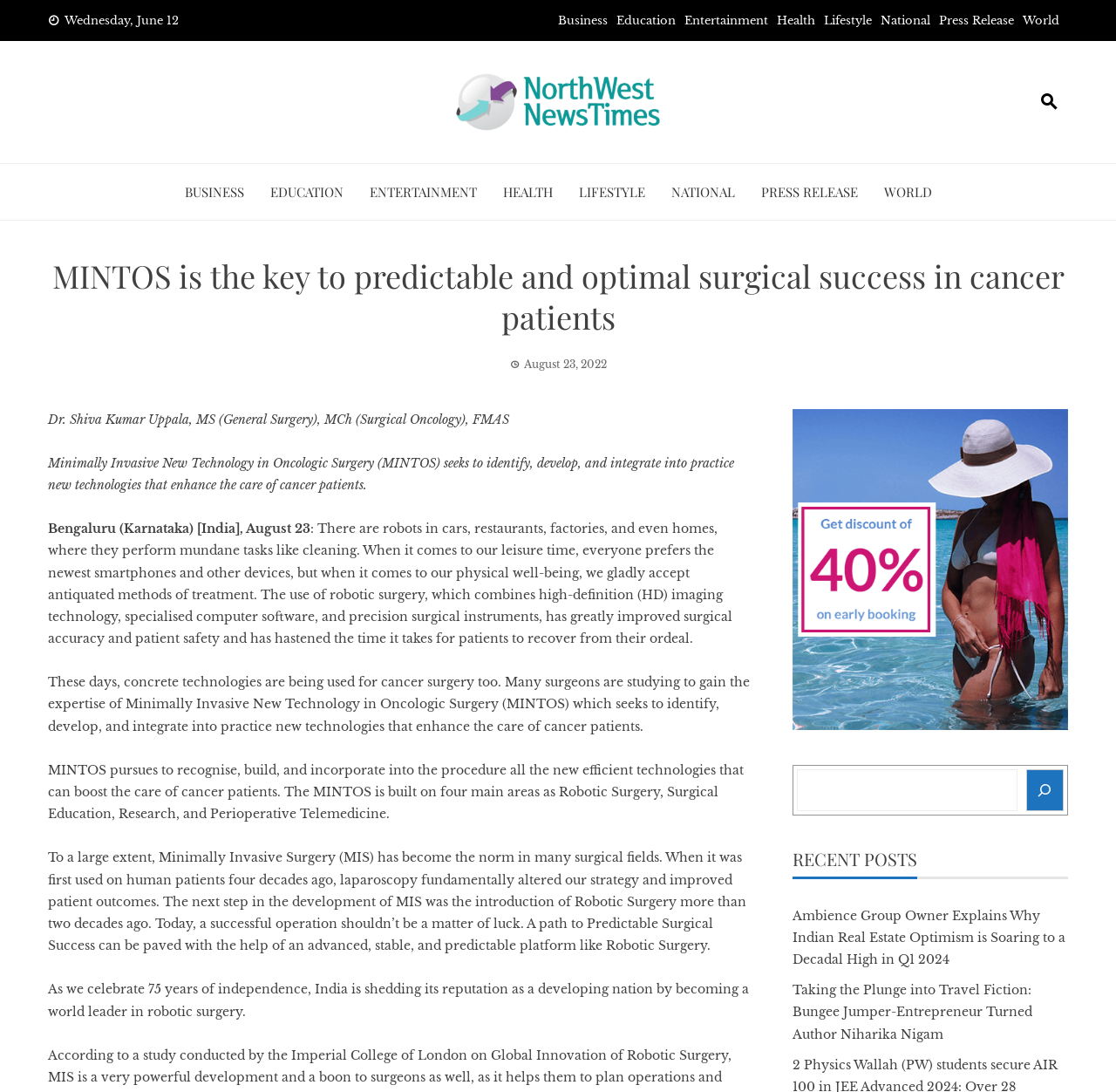Locate the bounding box coordinates of the clickable element to fulfill the following instruction: "Click on the 'Health' link". Provide the coordinates as four float numbers between 0 and 1 in the format [left, top, right, bottom].

[0.696, 0.012, 0.73, 0.026]